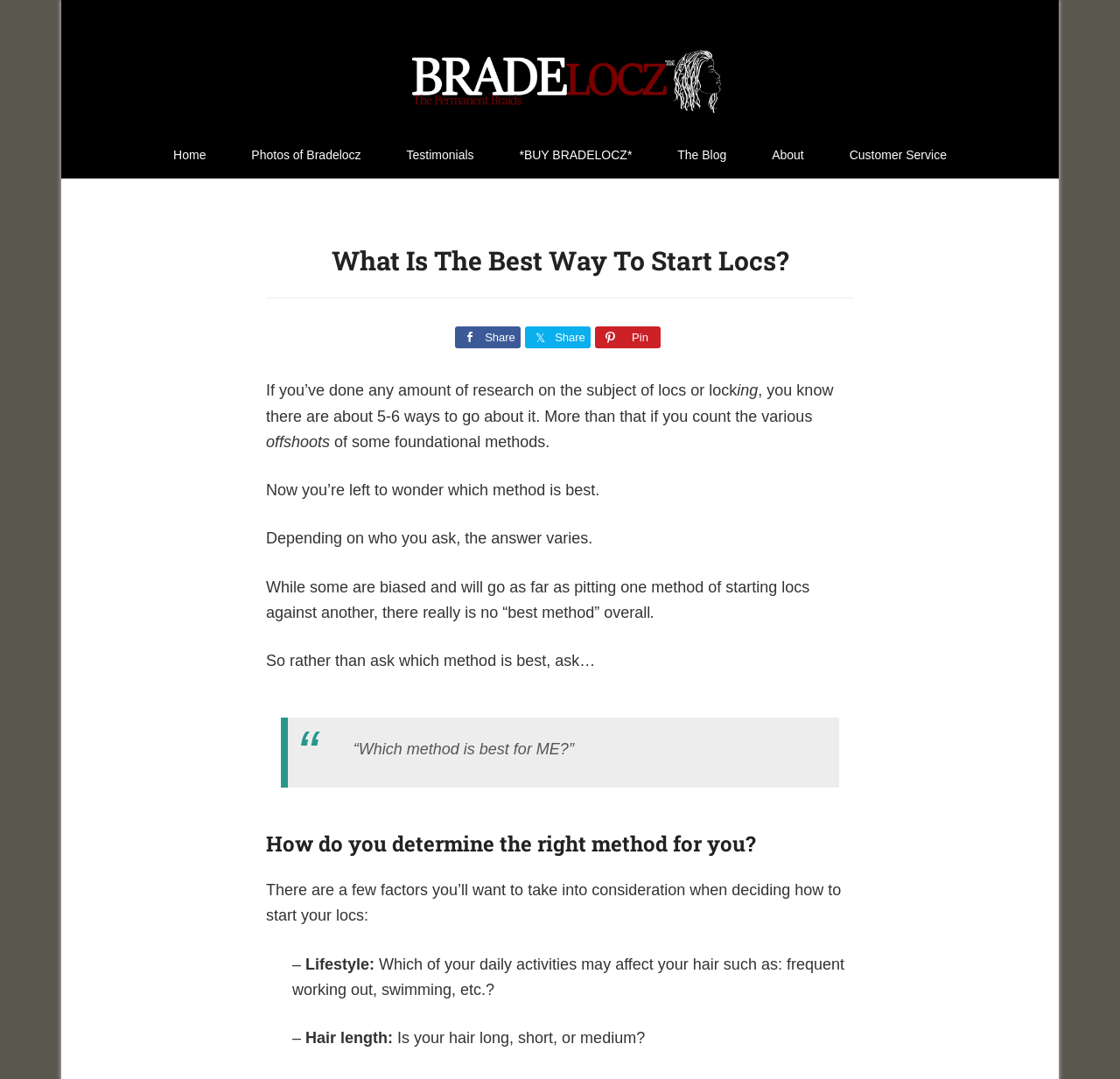Please give the bounding box coordinates of the area that should be clicked to fulfill the following instruction: "View the Privacy Policy". The coordinates should be in the format of four float numbers from 0 to 1, i.e., [left, top, right, bottom].

None